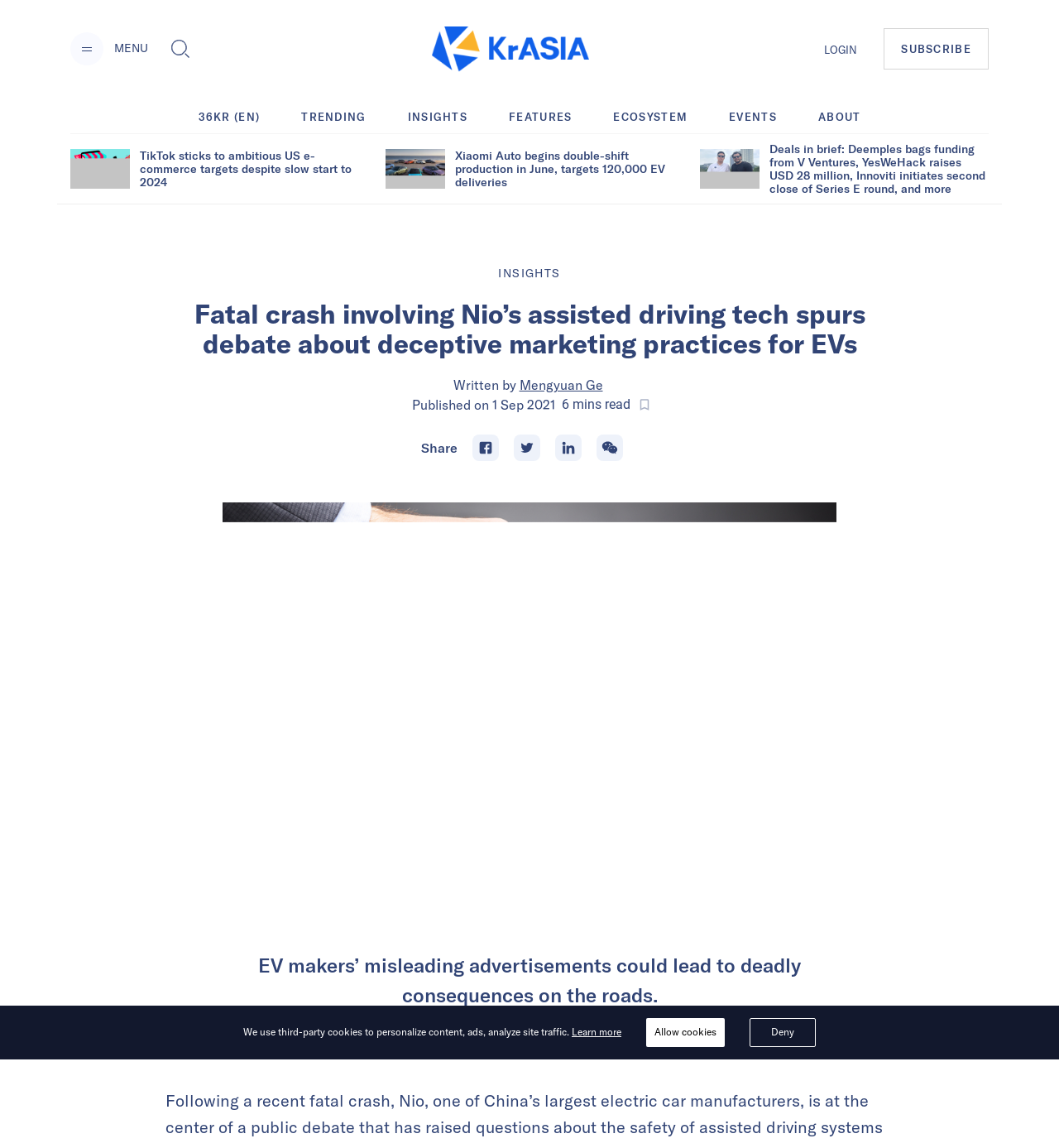Using details from the image, please answer the following question comprehensively:
What is the purpose of the button with the Facebook icon?

I inferred the answer by looking at the button element with the Facebook icon, which is likely used to share the article on Facebook.